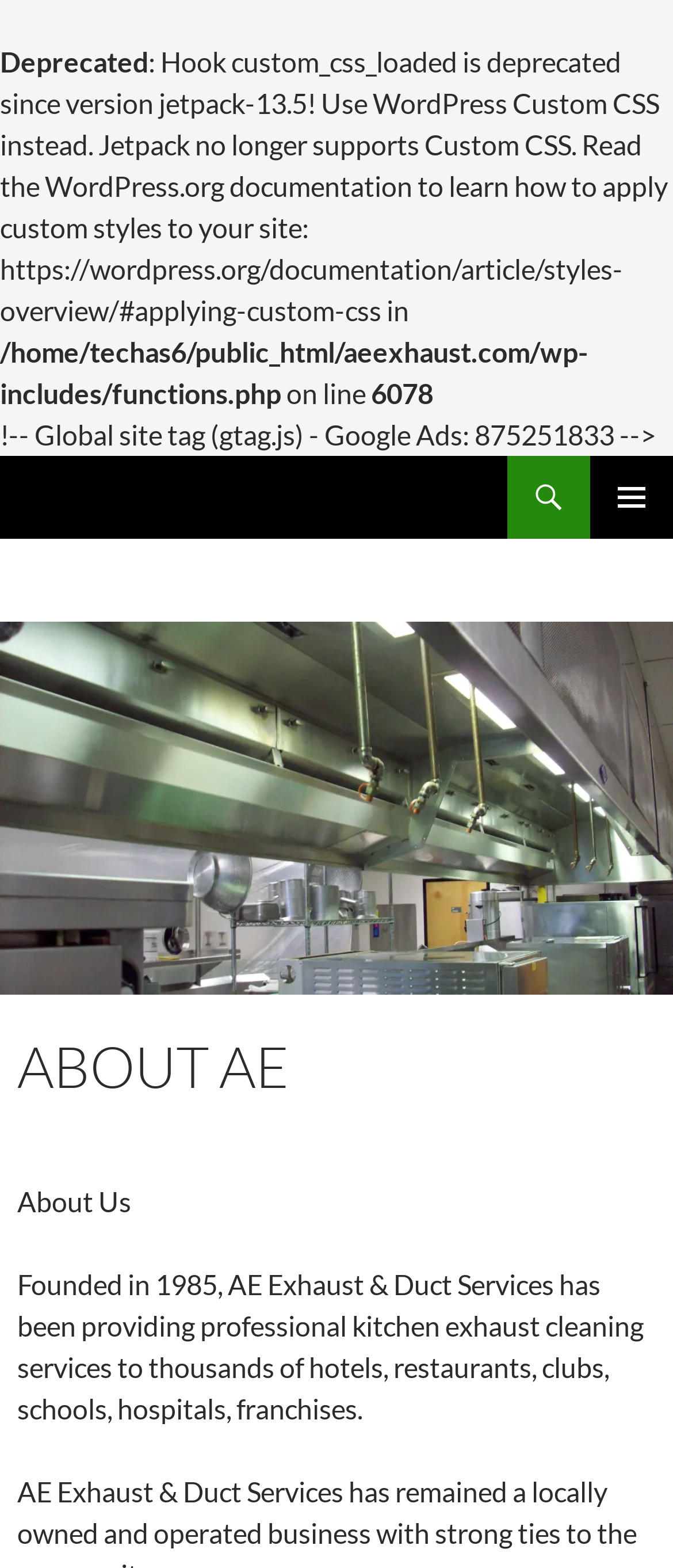Please respond in a single word or phrase: 
What is the purpose of the 'SKIP TO CONTENT' link?

to skip to content